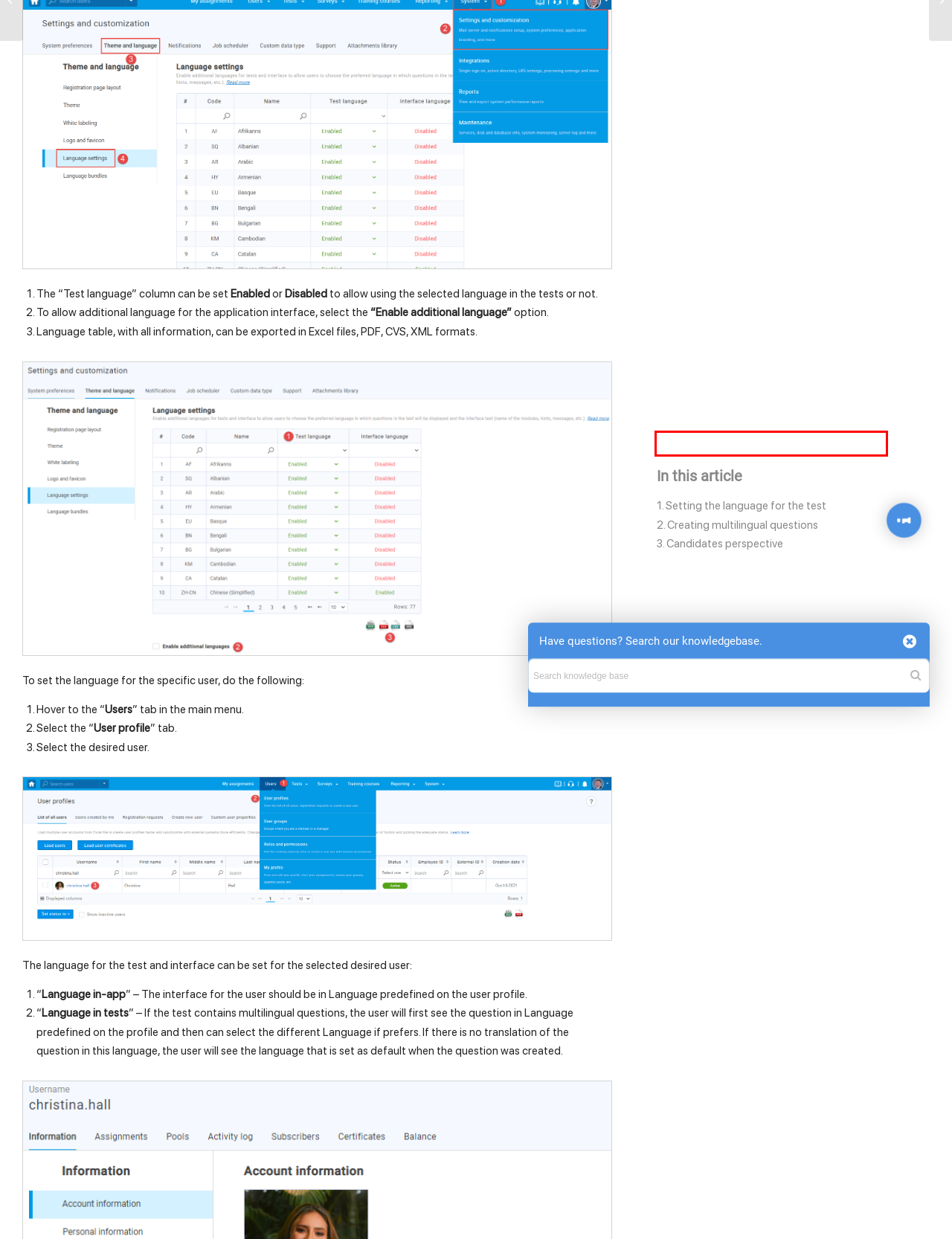You have a screenshot of a webpage where a red bounding box highlights a specific UI element. Identify the description that best matches the resulting webpage after the highlighted element is clicked. The choices are:
A. How to use test generator to create different versions of the test | YouTestMe
B. Rules for question editing | YouTestMe
C. How to set up automatic grading for fill in the blanks questions | YouTestMe
D. How to reactivate user accounts | YouTestMe
E. How to create questions attachments | YouTestMe
F. How to track question statistics | YouTestMe
G. Report builder | YouTestMe
H. How to set up SSO configuration | YouTestMe

B